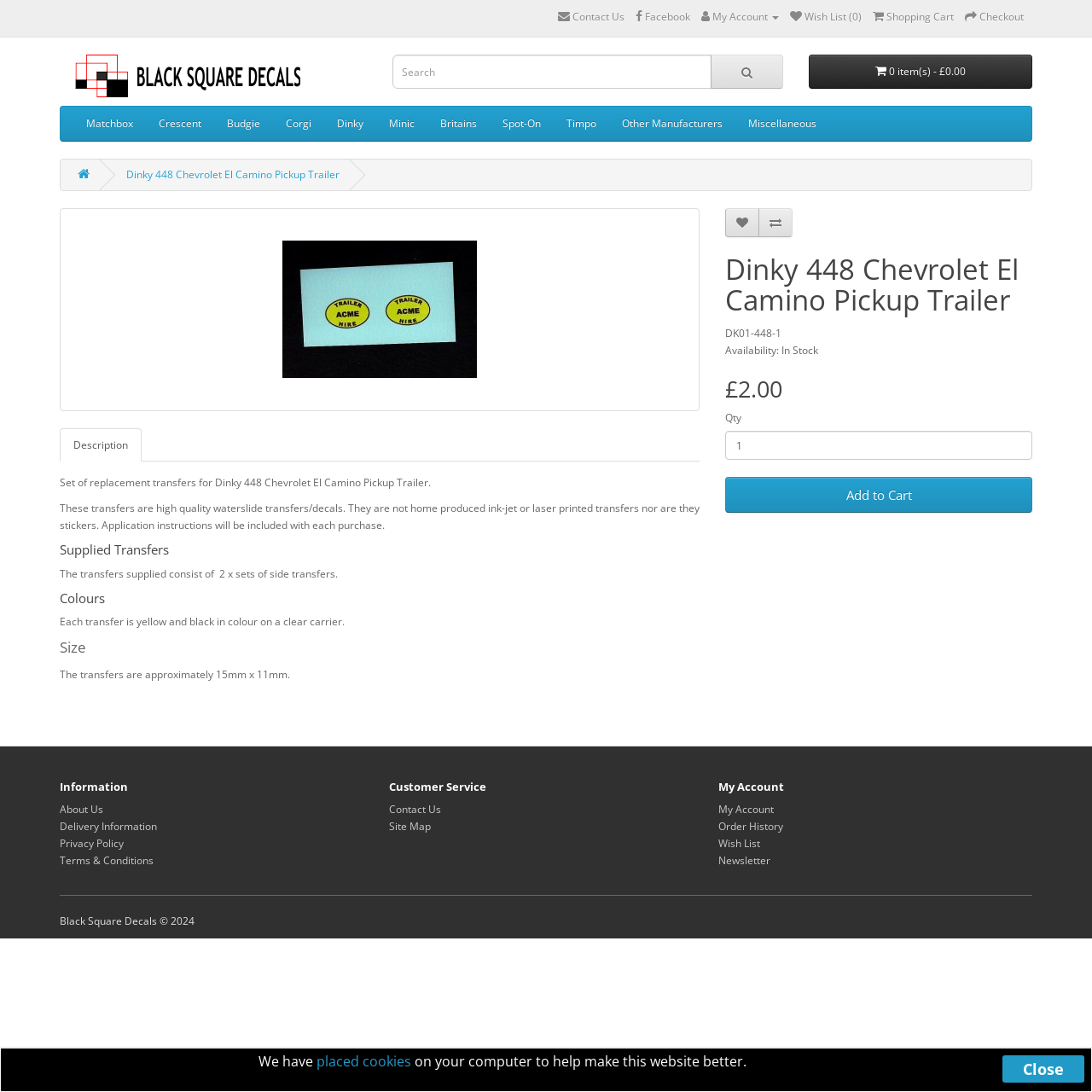Please identify the bounding box coordinates of the element I need to click to follow this instruction: "Search for something".

[0.359, 0.05, 0.651, 0.081]